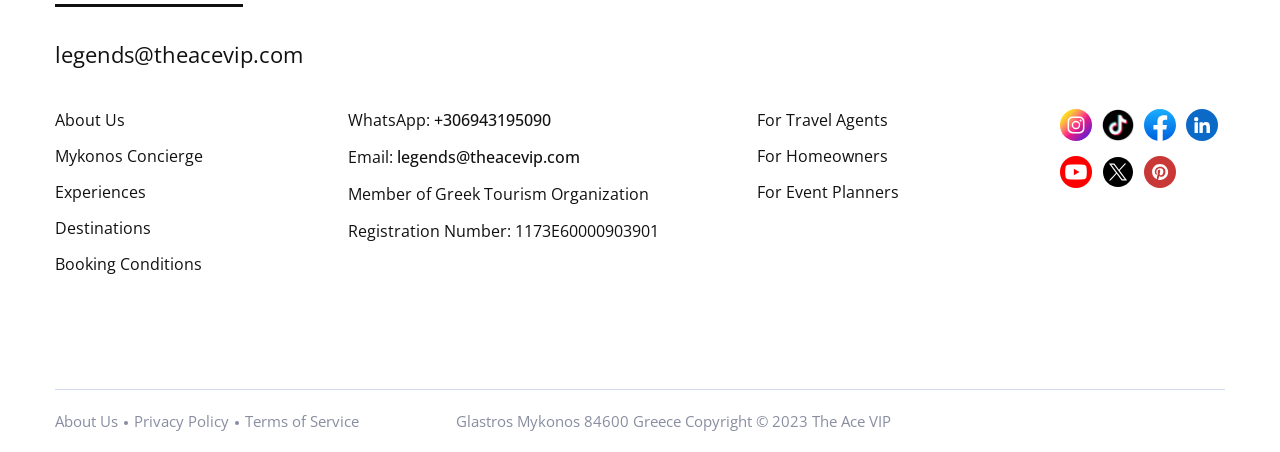What is the email address of the company?
Answer the question with a single word or phrase by looking at the picture.

legends@theacevip.com